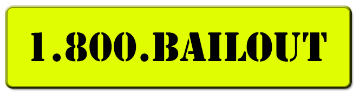Describe all the elements in the image extensively.

The image features a bright yellow button displaying the text "1.800.BAILOUT" in bold, large black font. This visually striking button is likely intended to draw attention, providing a contact number for bail services. It suggests immediate assistance for those needing to secure bail for an inmate, aligning with the services offered by the Union City Inmate Locator website. The design emphasizes urgency and accessibility, making it clear and easily readable for users seeking support in a critical situation.